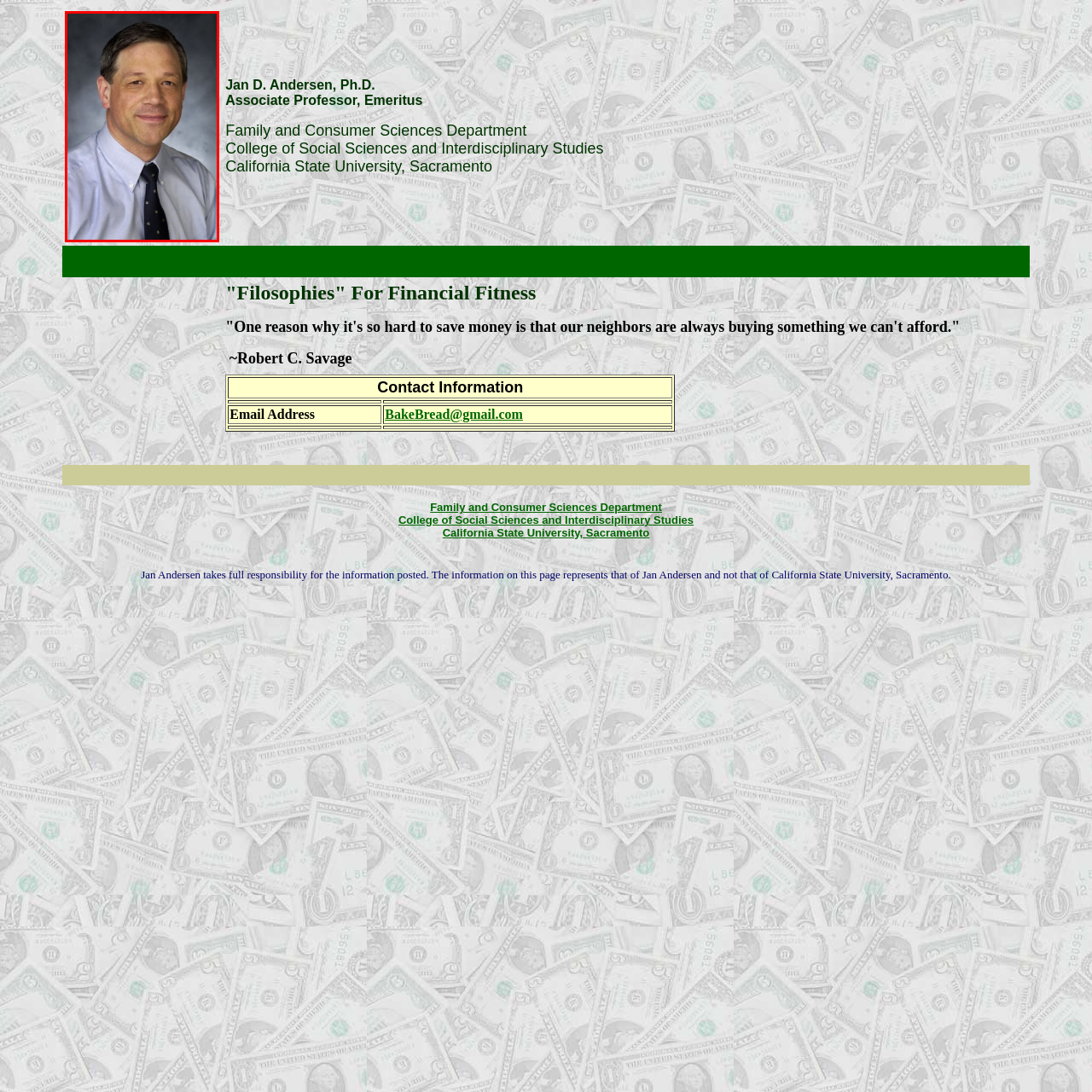What is the background of the image?
Please closely examine the image within the red bounding box and provide a detailed answer based on the visual information.

The backdrop of the image is softly blurred, which emphasizes the professor's friendly demeanor and professional attire, drawing the viewer's attention to the subject.